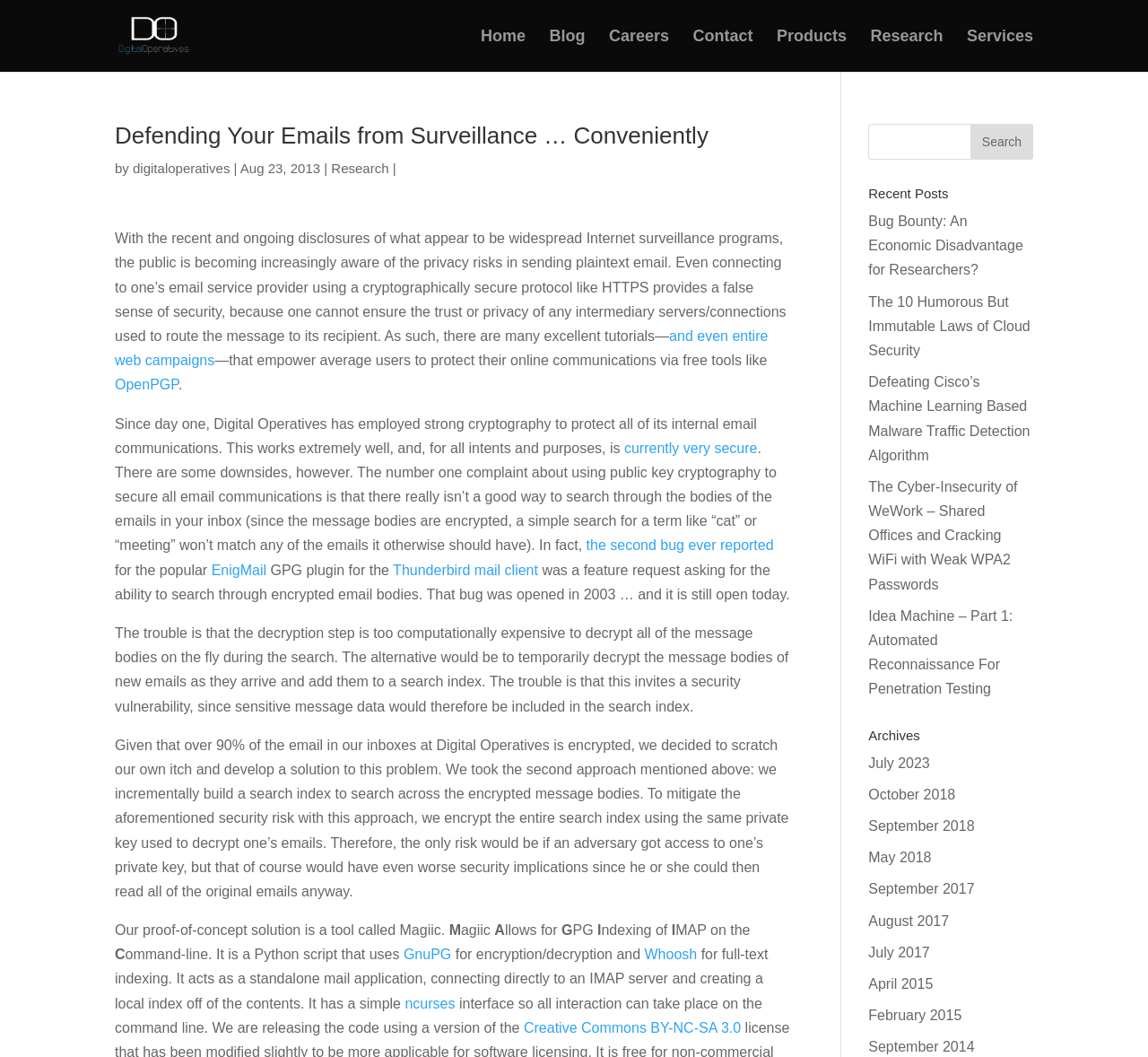Pinpoint the bounding box coordinates of the element you need to click to execute the following instruction: "Click on the 'Home' link". The bounding box should be represented by four float numbers between 0 and 1, in the format [left, top, right, bottom].

[0.419, 0.028, 0.458, 0.068]